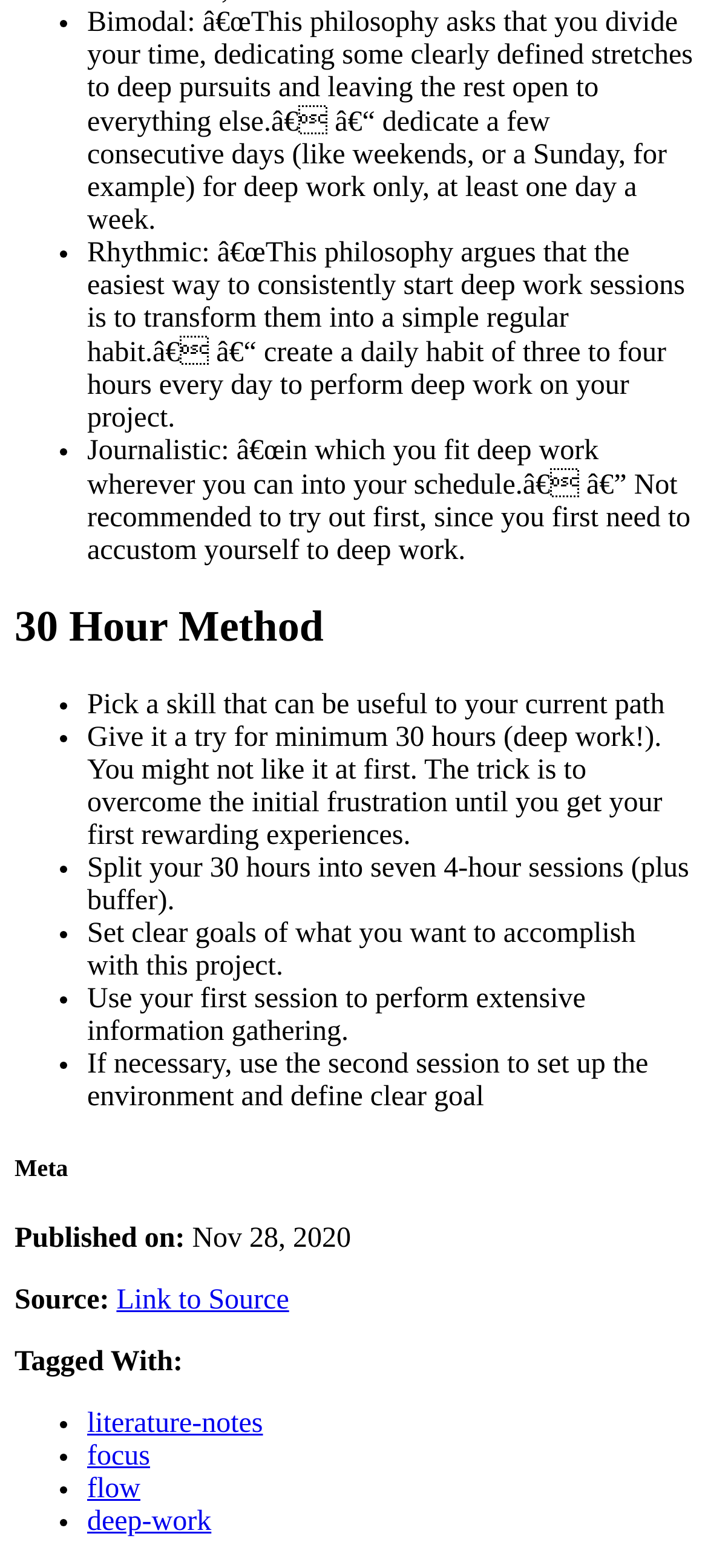What is the purpose of the first session in the 30 Hour Method?
Respond with a short answer, either a single word or a phrase, based on the image.

Information gathering